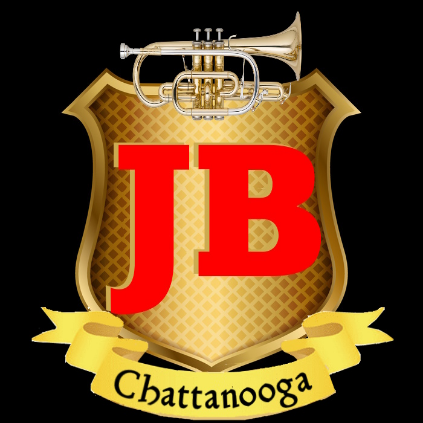What instrument is illustrated above the lettering?
From the screenshot, supply a one-word or short-phrase answer.

Trumpet